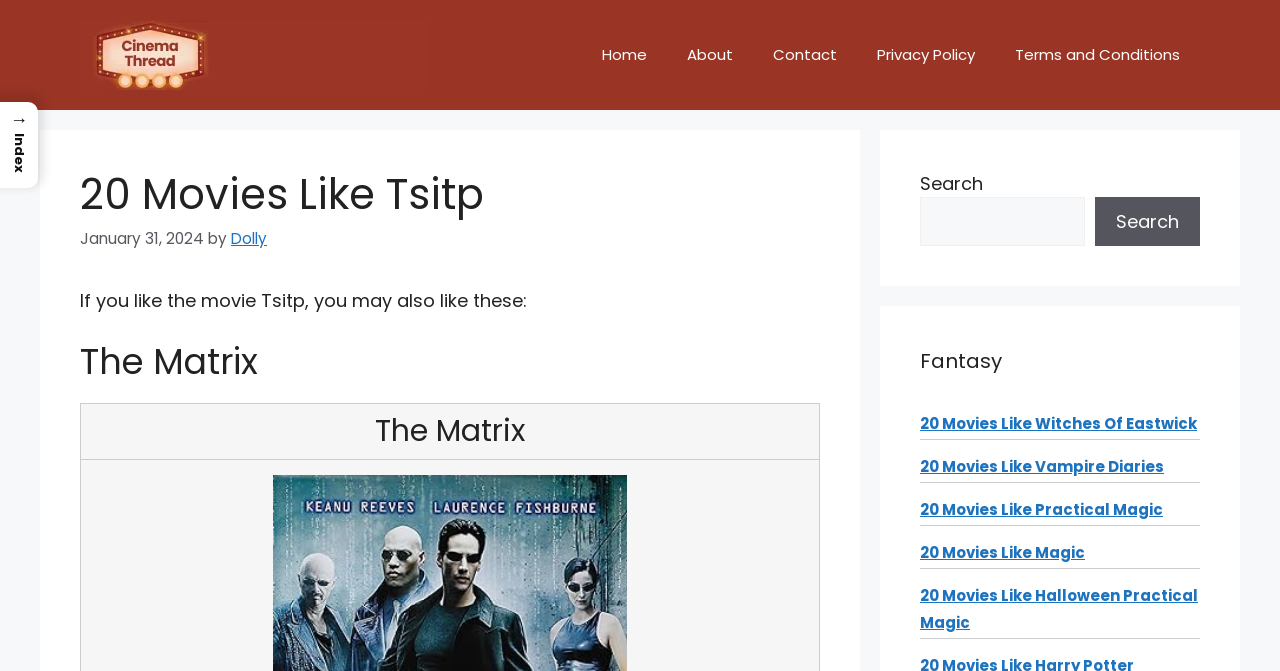Kindly determine the bounding box coordinates of the area that needs to be clicked to fulfill this instruction: "Buy tickets through Ticketmaster".

None